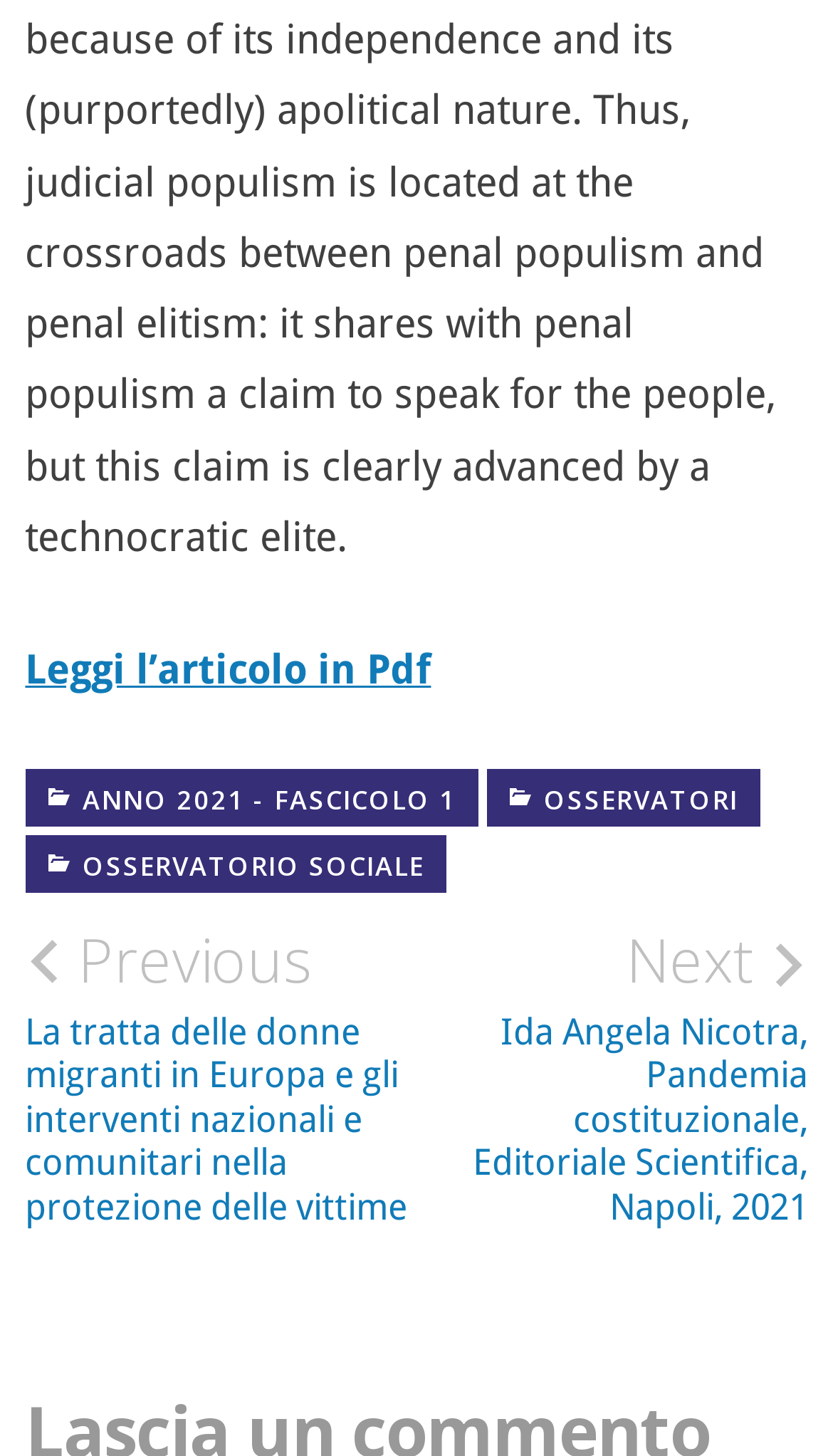Is there a PDF version of the article?
Based on the visual details in the image, please answer the question thoroughly.

I found a link at the top of the page that says 'Leggi l’articolo in Pdf', which suggests that there is a PDF version of the article available.